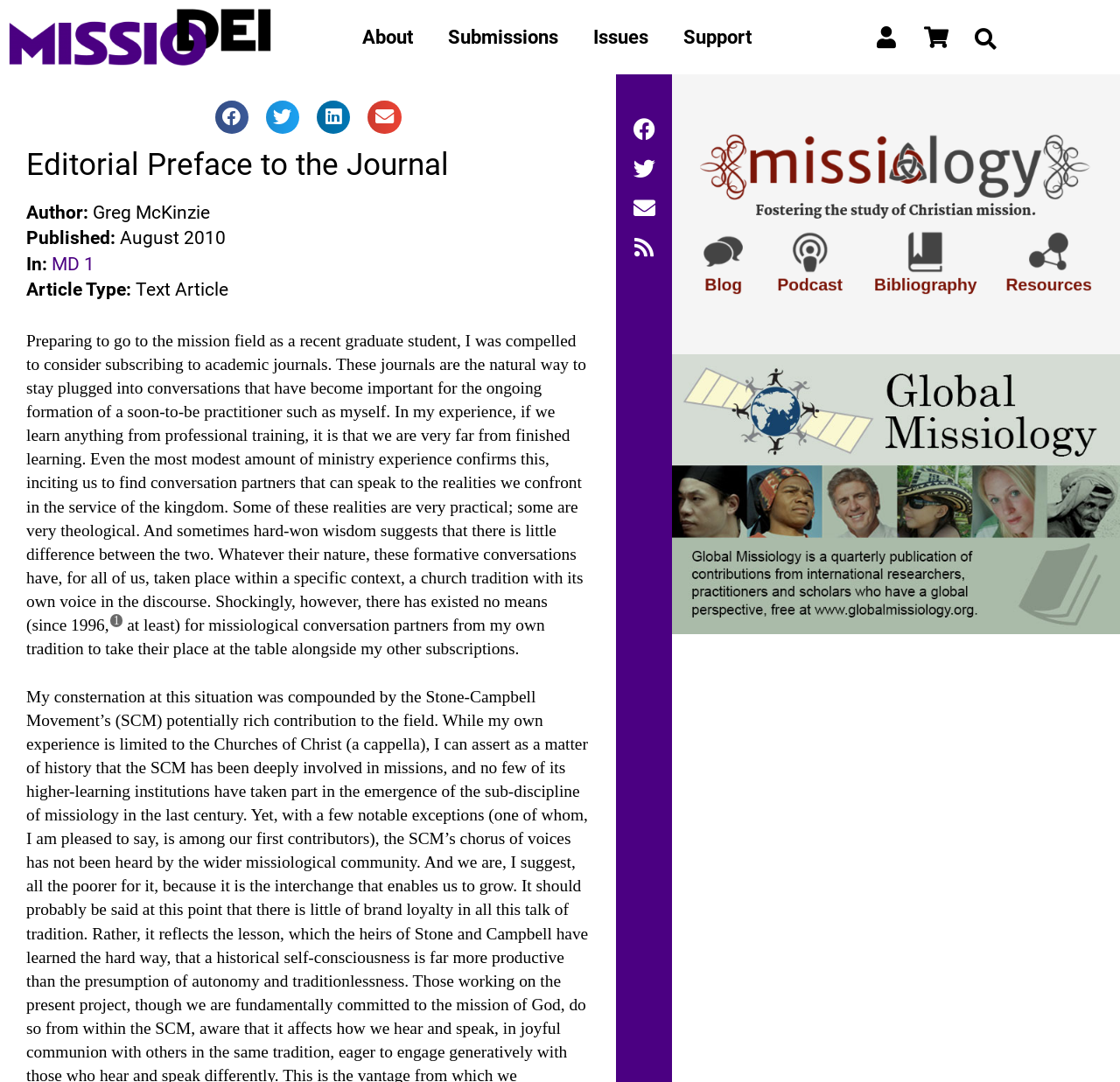Answer the question below using just one word or a short phrase: 
What is the type of article in the journal?

Text Article